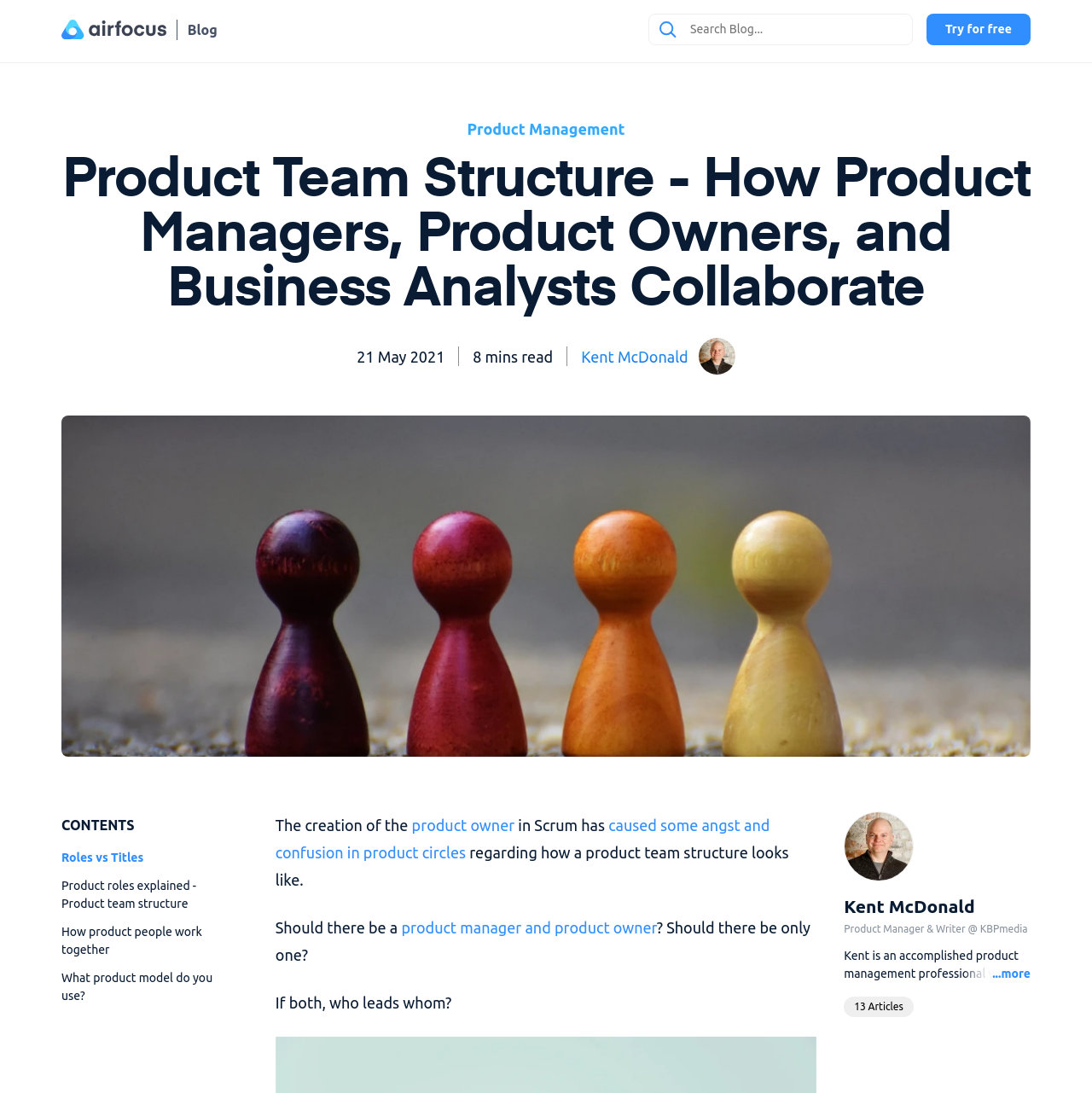Describe the webpage in detail, including text, images, and layout.

The webpage is about product team structure, specifically discussing the differences between roles and titles, and how product teams are structured. At the top left, there is a logo of airfocus, accompanied by a link to the "Home" page. Next to it, there is a link to the "Blog" page. On the top right, there is a search bar with a placeholder text "Search Blog..." and a small image.

Below the search bar, there is a prominent heading that reads "Product Team Structure - How Product Managers, Product Owners, and Business Analysts Collaborate". Underneath the heading, there is a publication date "21 May 2021" and an estimated reading time of "8 mins read". The author's name, "Kent McDonald", is also displayed.

The main content of the webpage is an article that discusses the differences between roles and titles in product teams. The article is divided into sections, with links to each section on the left side of the page. The sections include "Roles vs Titles", "Product roles explained - Product team structure", "How product people work together", and "What product model do you use?".

The article itself is a lengthy text that explores the nuances of product team structure, with several paragraphs discussing the creation of the product owner role in Scrum and its implications on product teams. There are also links to related articles and resources throughout the text.

At the bottom of the page, there is a section that displays the author's profile, including a photo and a brief bio. There are also links to the author's other articles and a "more" link to explore more content.